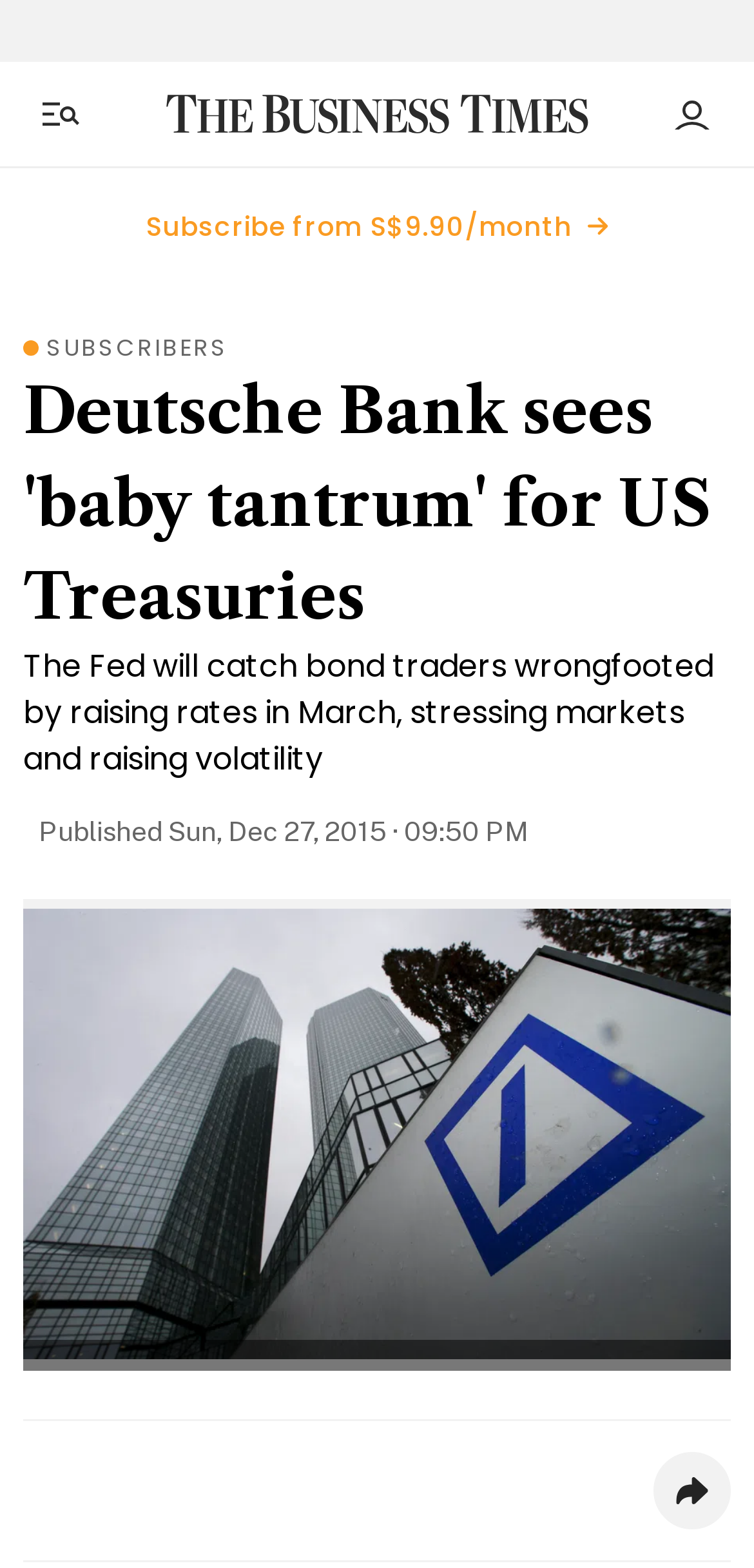Is there an image in the article?
Refer to the screenshot and answer in one word or phrase.

Yes